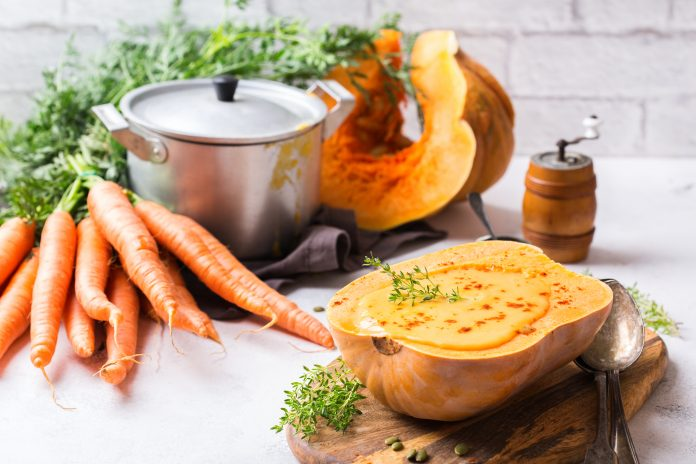Thoroughly describe everything you see in the image.

This inviting image captures a rustic kitchen scene featuring a creamy butternut squash soup served in a halved squash. Surrounding the dish are fresh, vibrant carrots, their green tops adding a touch of color and earthiness to the composition. A stainless steel pot, presumably used for cooking, sits in the background alongside a wooden pepper grinder, hinting at the meal preparation process. The backdrop of light-colored, textured walls enhances the warm and homely ambiance, making it an ideal representation of healthy winter cooking. Fresh thyme garnishes the soup, suggesting both flavor and visual appeal, embodying the essence of nourishing and comforting seasonal cuisine.